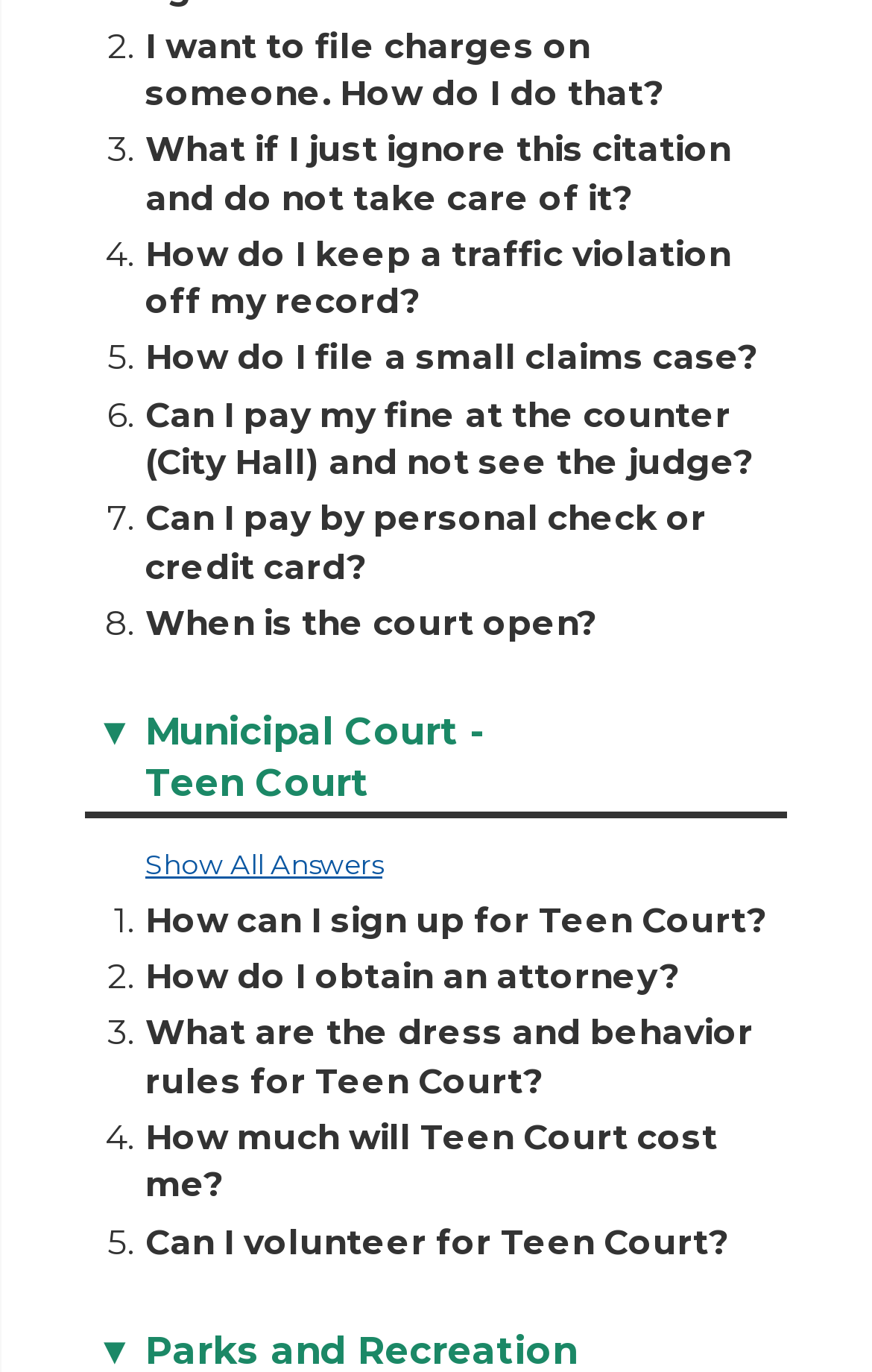Find and specify the bounding box coordinates that correspond to the clickable region for the instruction: "Click on 'Show All Answers'".

[0.167, 0.617, 0.438, 0.642]